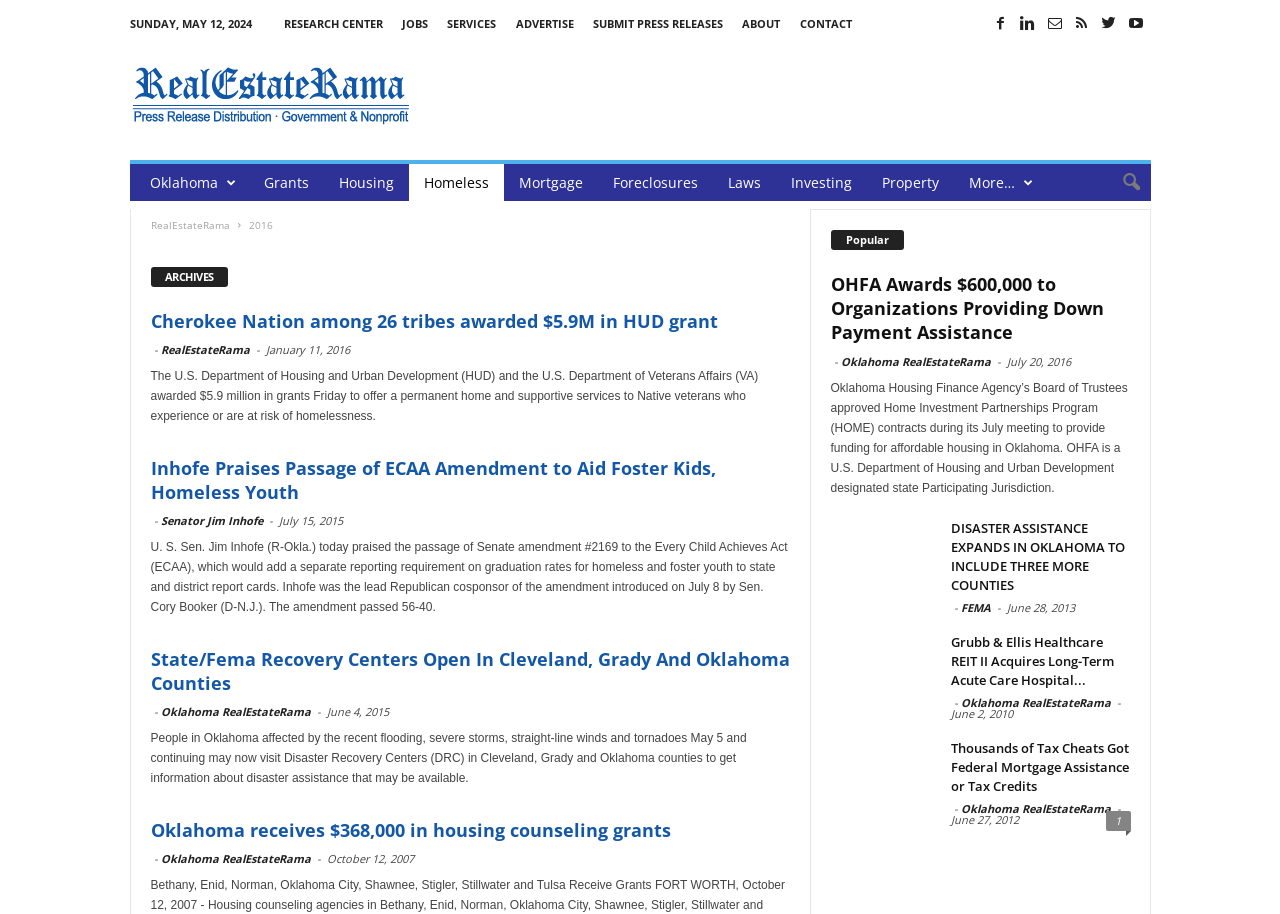How many columns are there in the 'Popular' section?
Look at the screenshot and respond with a single word or phrase.

1